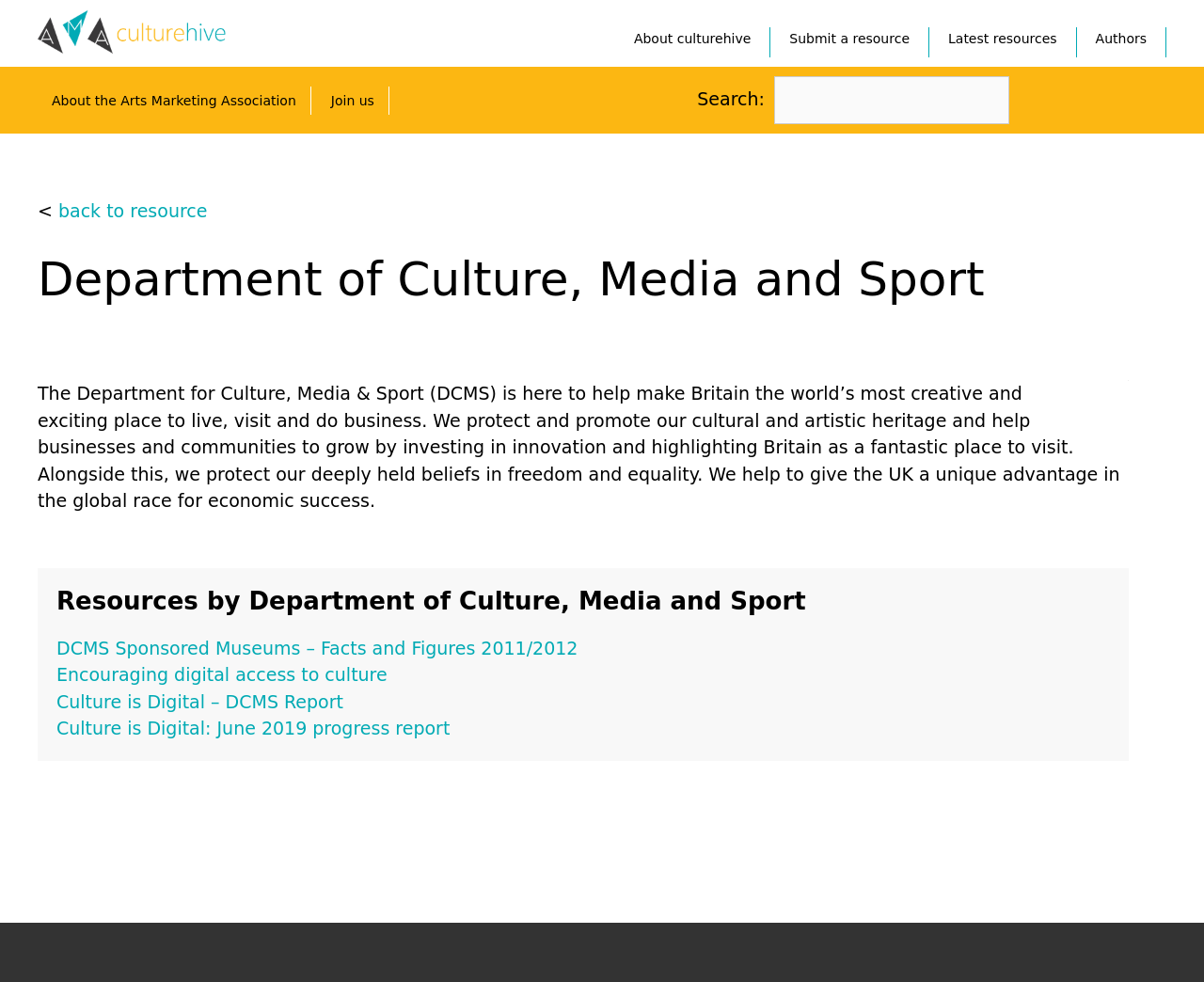Determine the bounding box coordinates of the region to click in order to accomplish the following instruction: "Visit SpotDogMedia". Provide the coordinates as four float numbers between 0 and 1, specifically [left, top, right, bottom].

None